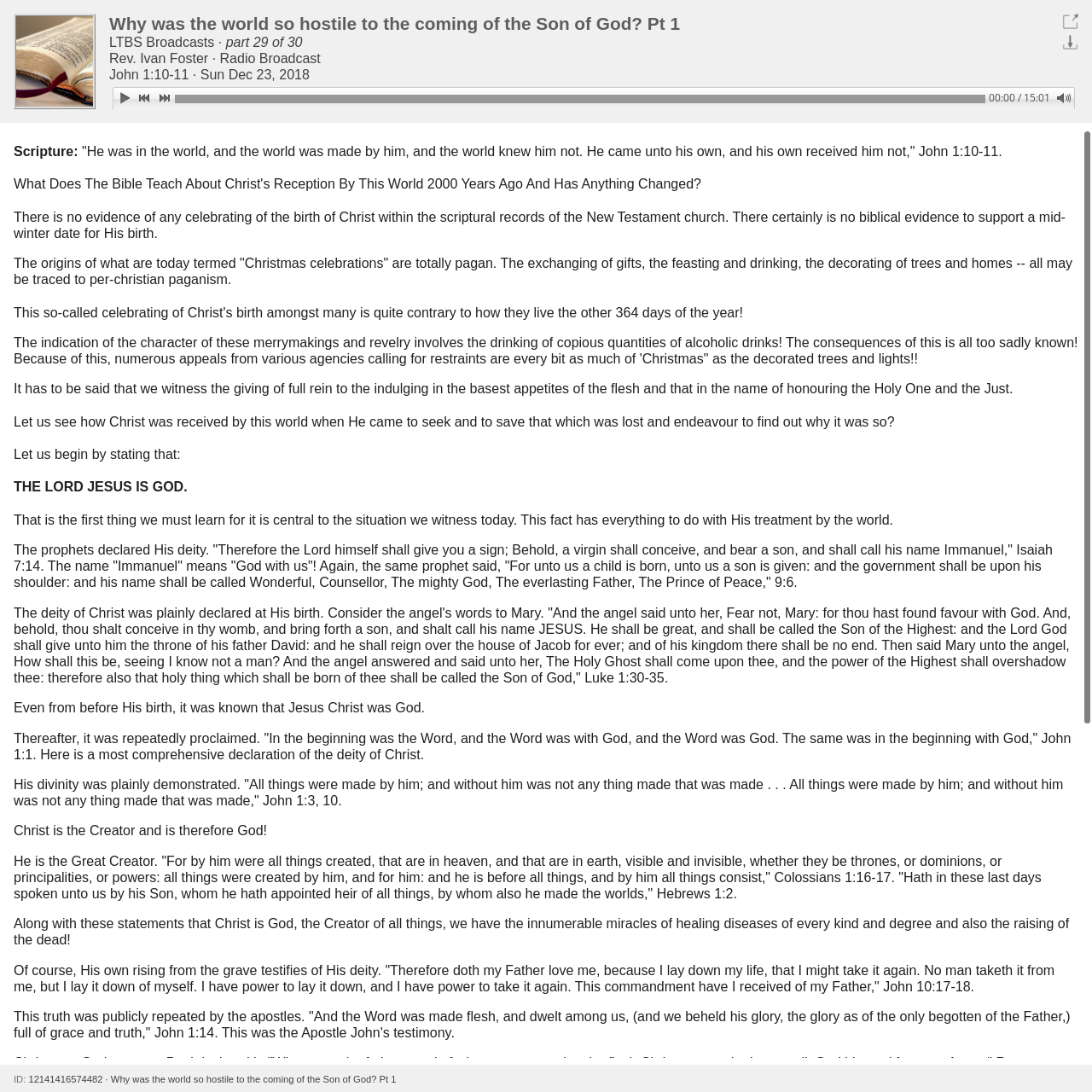Specify the bounding box coordinates (top-left x, top-left y, bottom-right x, bottom-right y) of the UI element in the screenshot that matches this description: jQuery Audio Player Free Version

[0.869, 0.104, 0.984, 0.113]